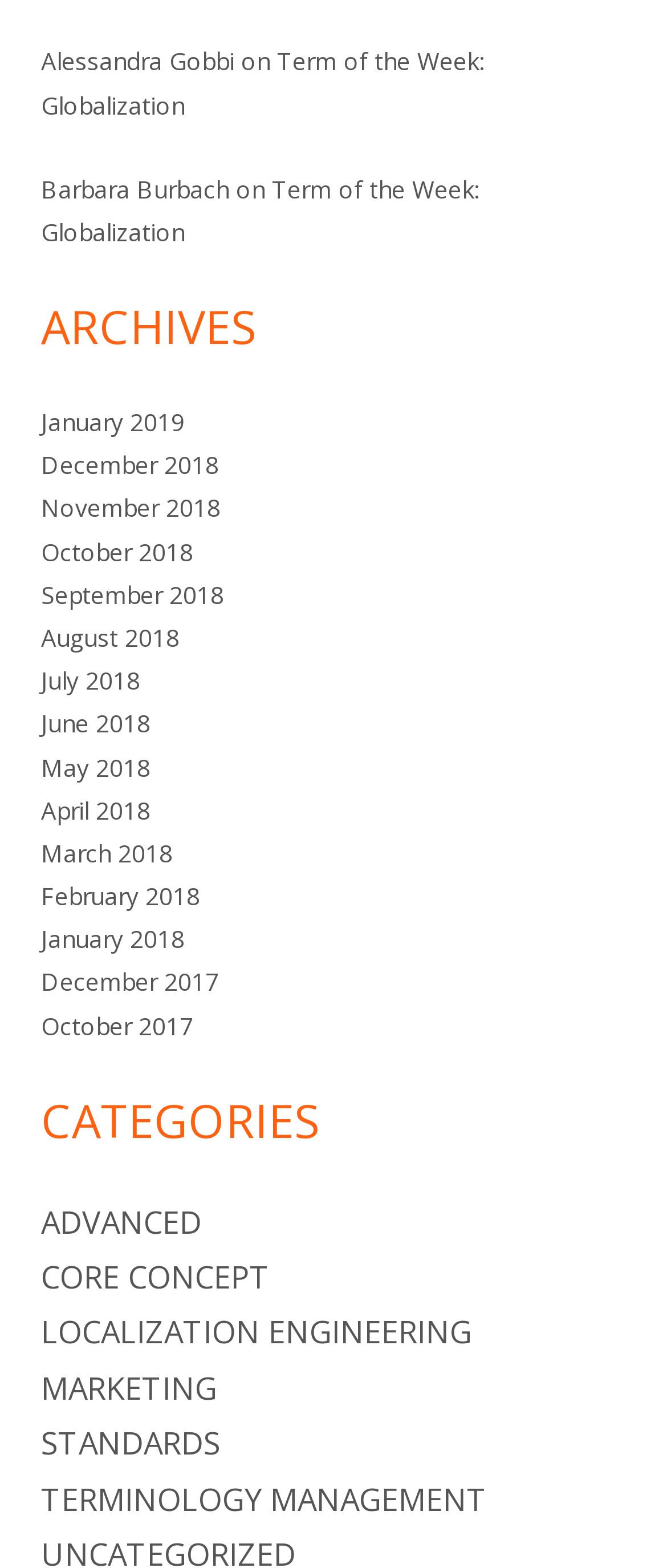Identify the bounding box coordinates of the area that should be clicked in order to complete the given instruction: "Explore localization engineering category". The bounding box coordinates should be four float numbers between 0 and 1, i.e., [left, top, right, bottom].

[0.062, 0.836, 0.708, 0.863]